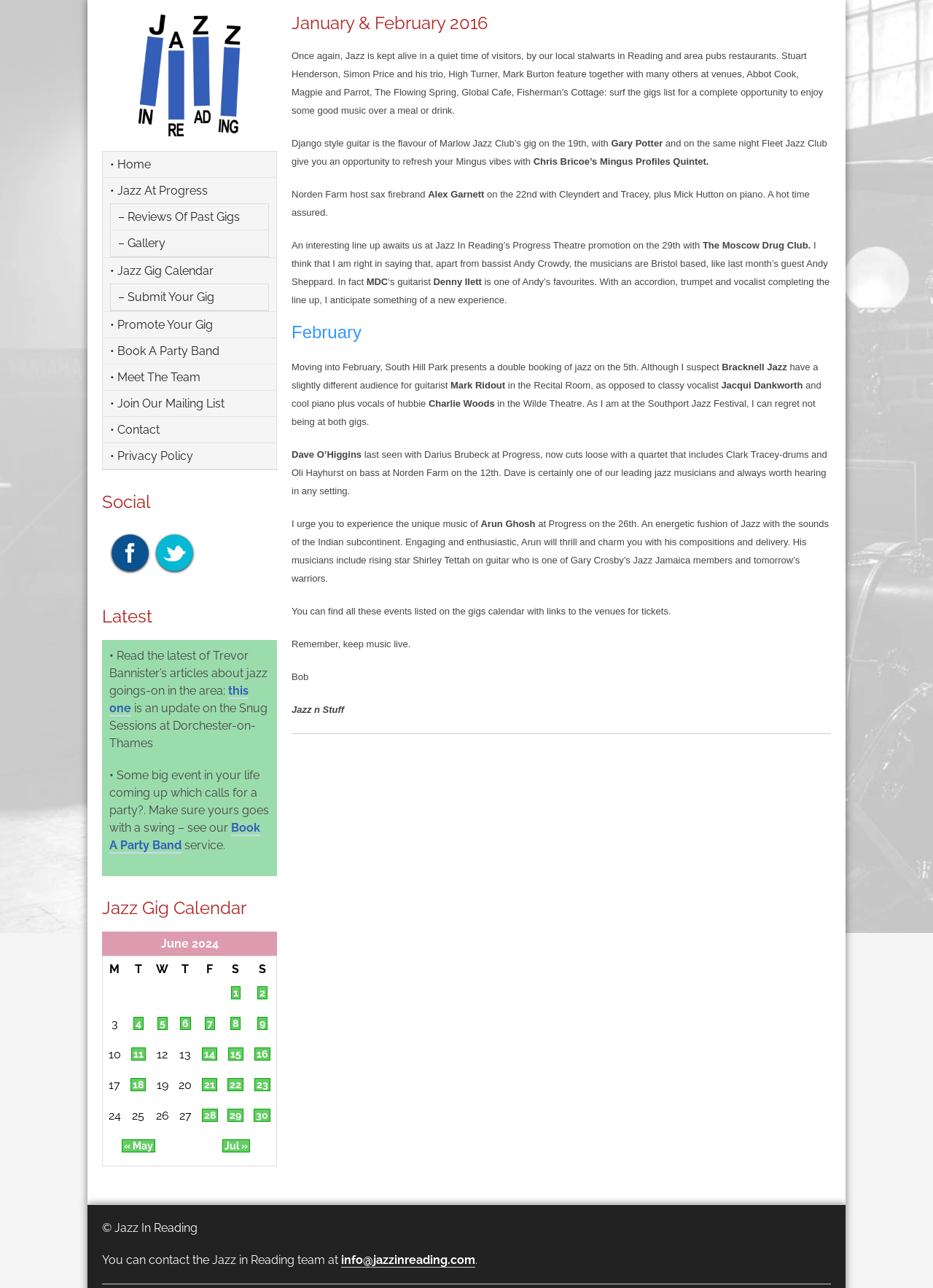Could you please study the image and provide a detailed answer to the question:
How many images are in the 'Social' section?

I counted the images in the 'Social' section, which includes the Facebook and Twitter images, and found 2 images in total.